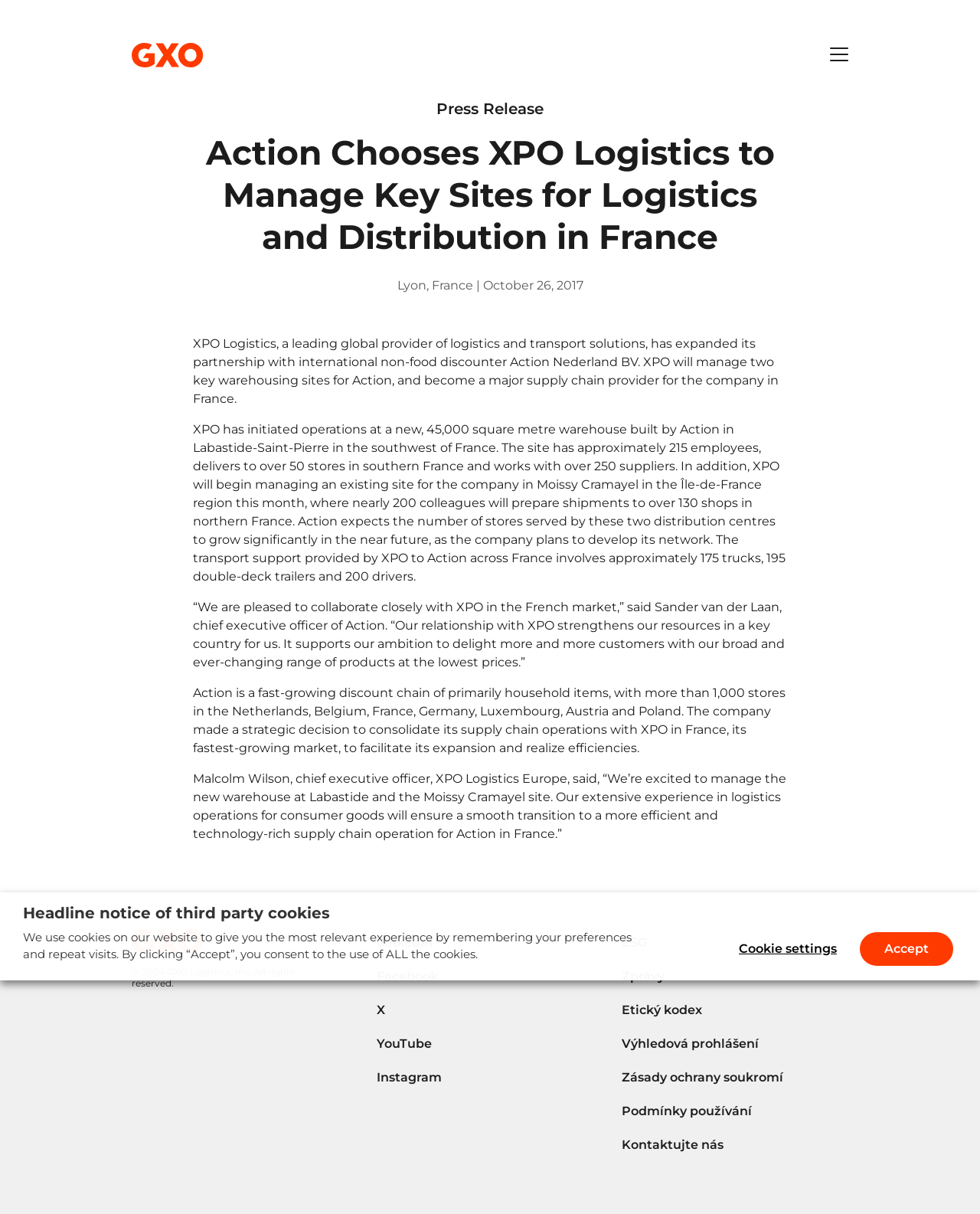What is the company that Action Nederland BV partners with?
Look at the image and provide a short answer using one word or a phrase.

XPO Logistics